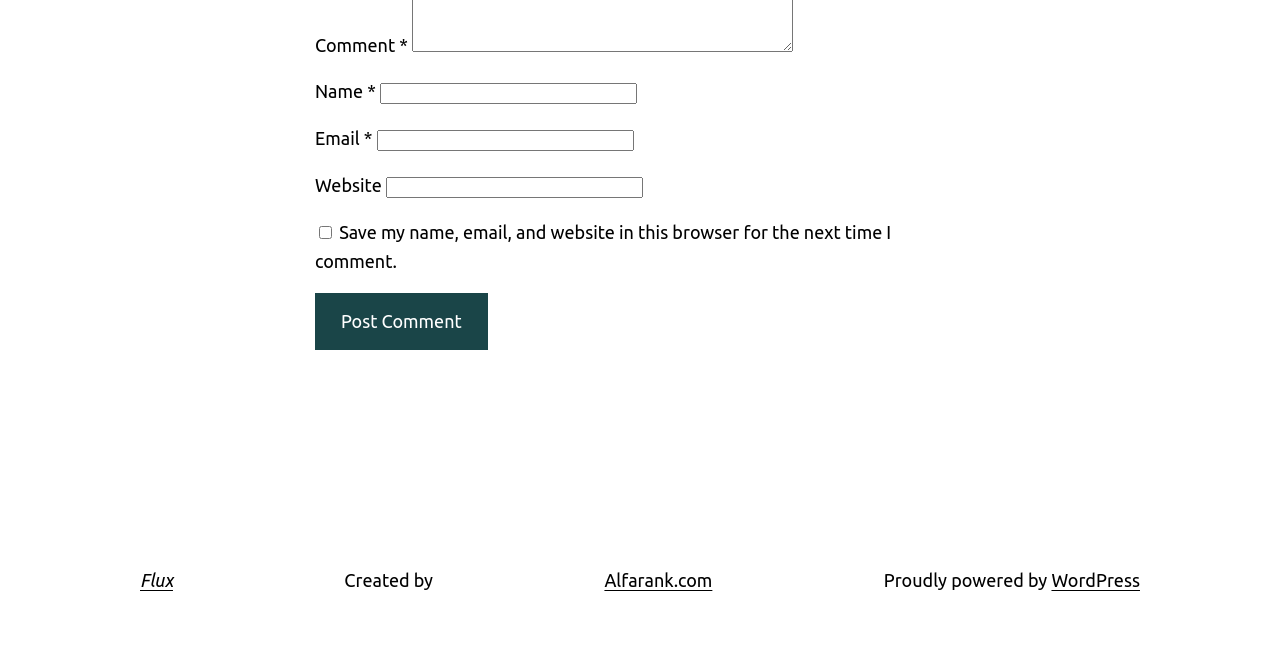Using the information in the image, give a detailed answer to the following question: What platform is the website built on?

The webpage has a link 'WordPress' with the label 'Proudly powered by', which suggests that the website is built on the WordPress platform.